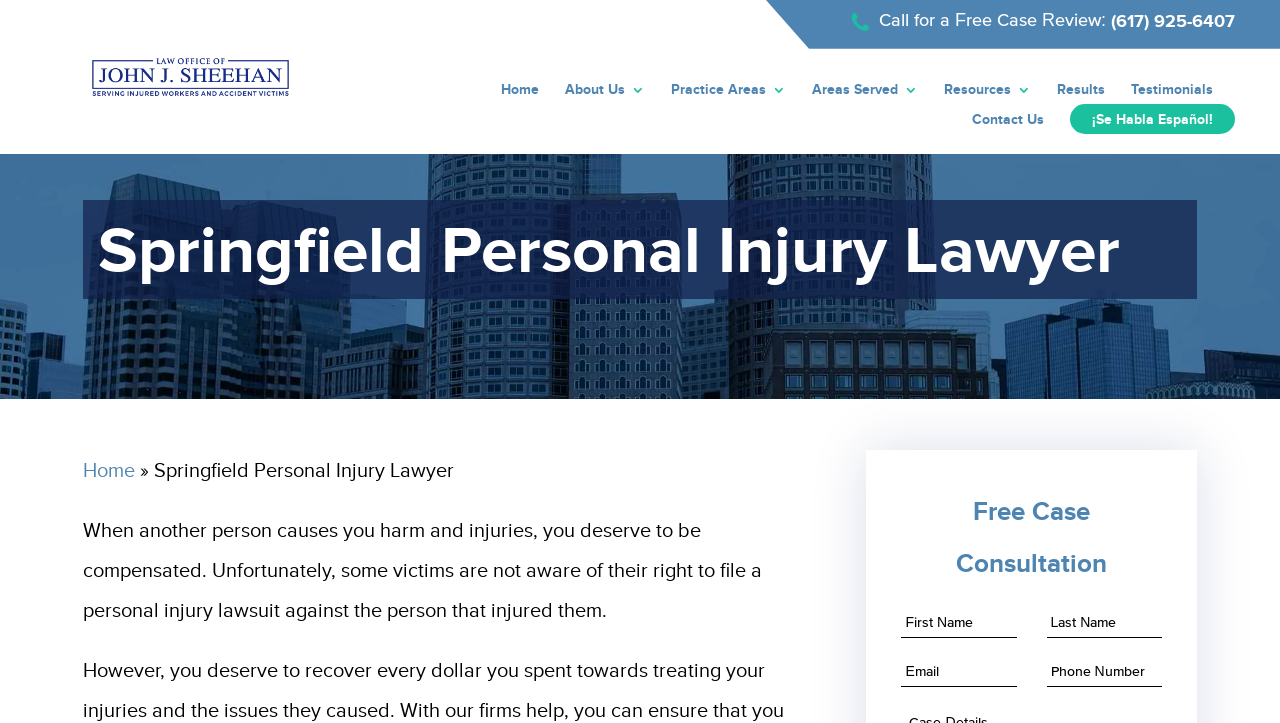Determine the coordinates of the bounding box for the clickable area needed to execute this instruction: "Click the 'Call for a Free Case Review' button".

[0.687, 0.017, 0.864, 0.041]